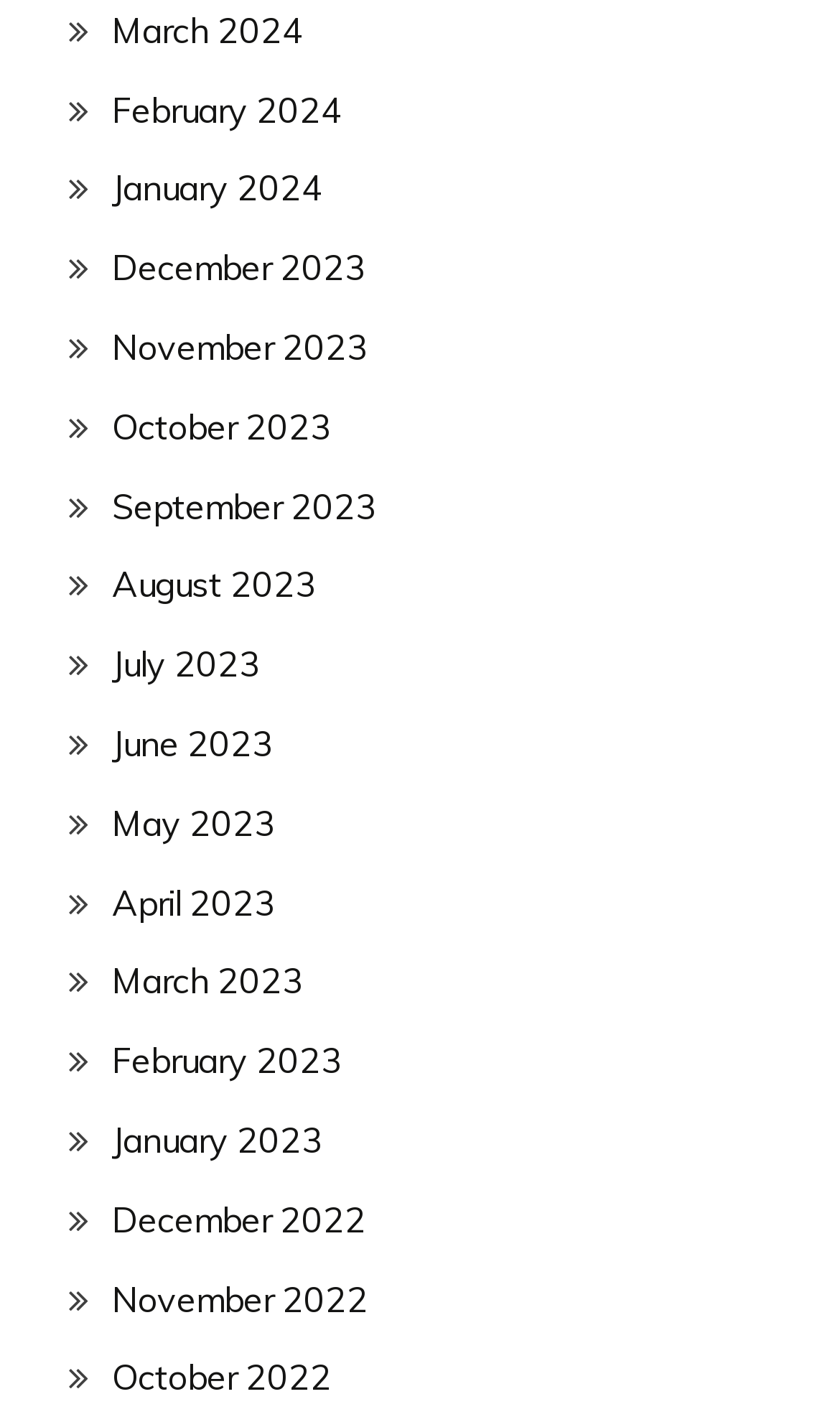Please find the bounding box coordinates of the element that needs to be clicked to perform the following instruction: "go to February 2023". The bounding box coordinates should be four float numbers between 0 and 1, represented as [left, top, right, bottom].

[0.133, 0.733, 0.408, 0.764]